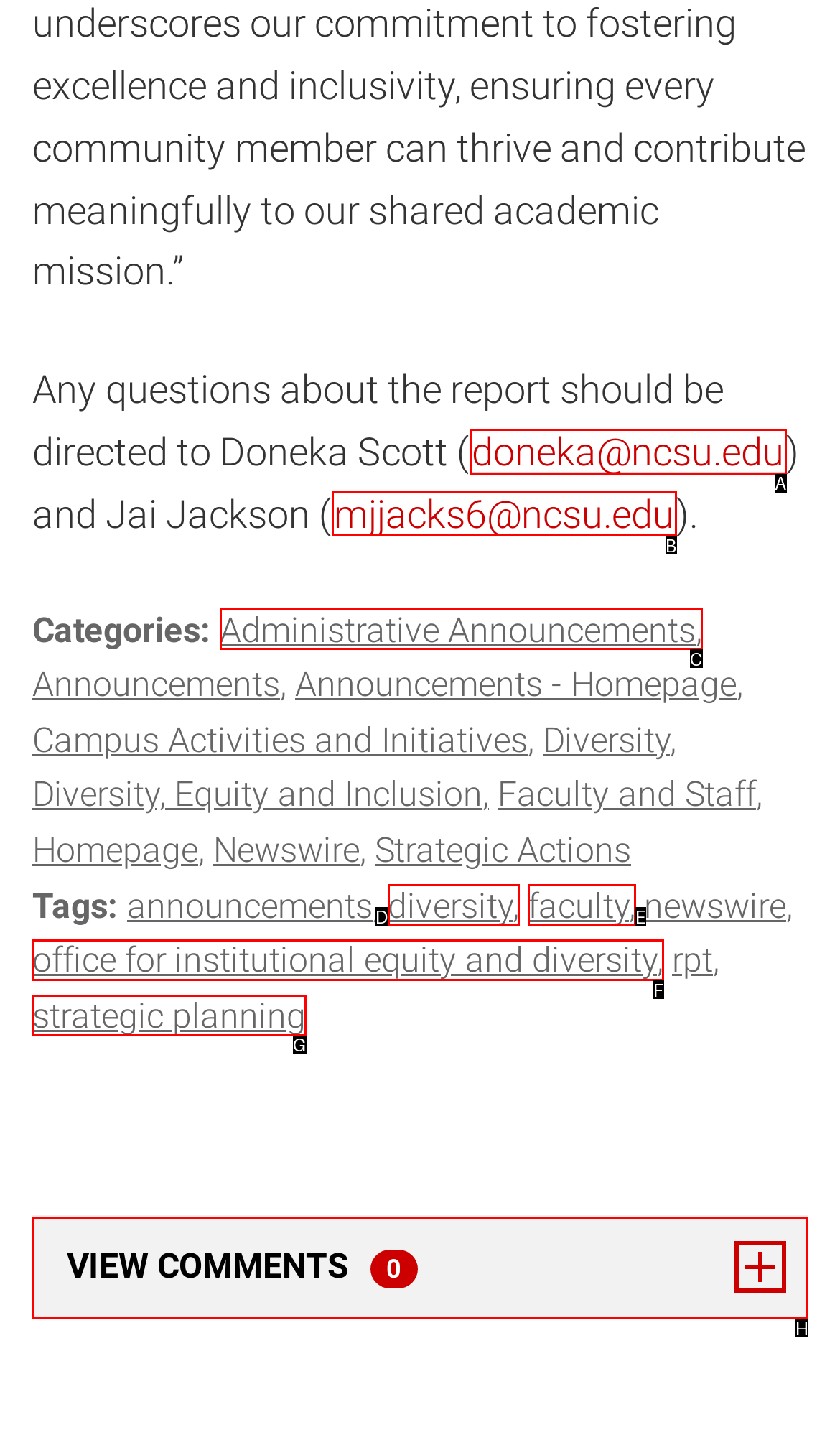Identify the HTML element to select in order to accomplish the following task: view comments
Reply with the letter of the chosen option from the given choices directly.

H